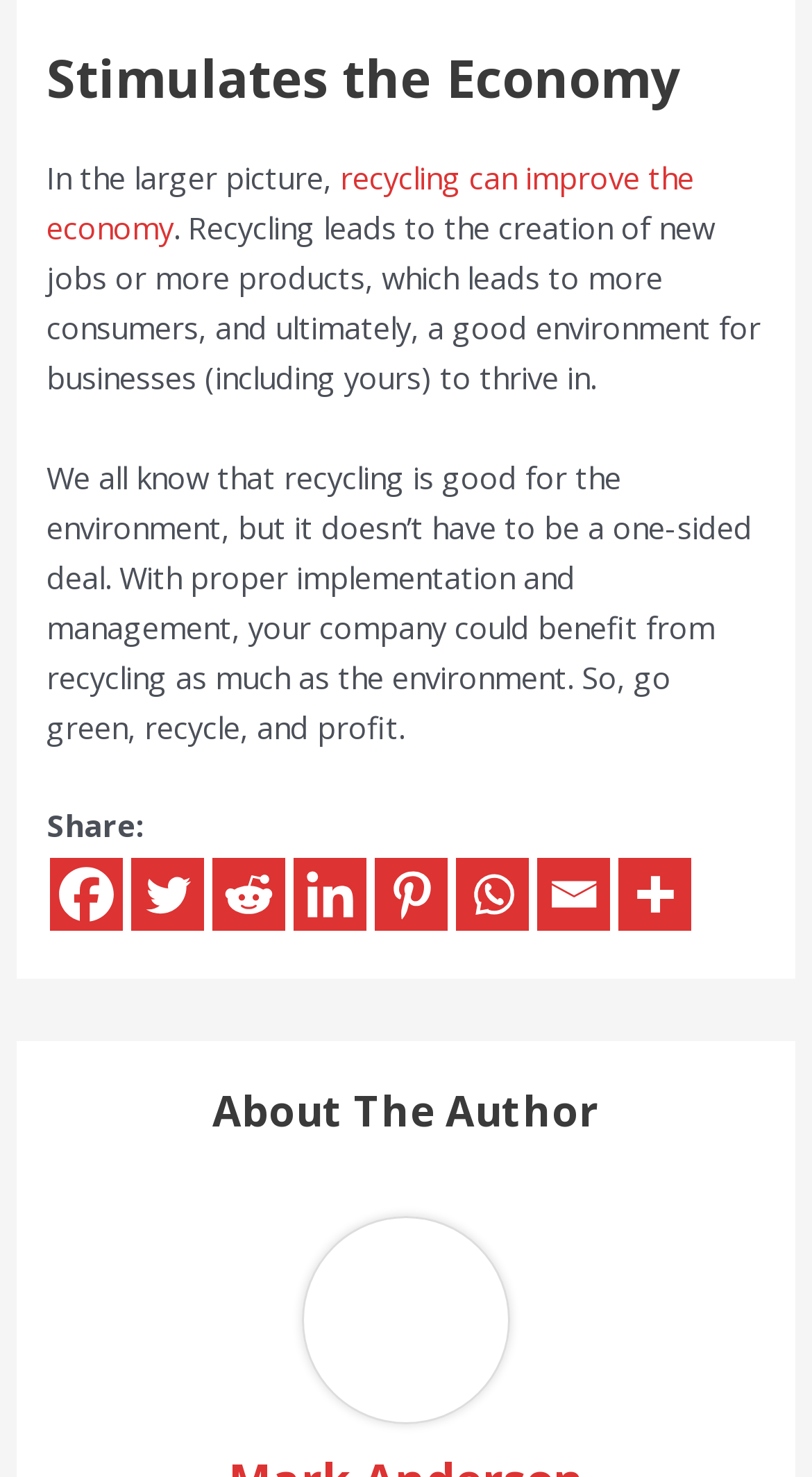Please examine the image and answer the question with a detailed explanation:
Is there an image available for sharing?

The webpage provides a 'More' link for sharing, which includes an image, as indicated by the image element with bounding box coordinates [0.763, 0.58, 0.852, 0.63].